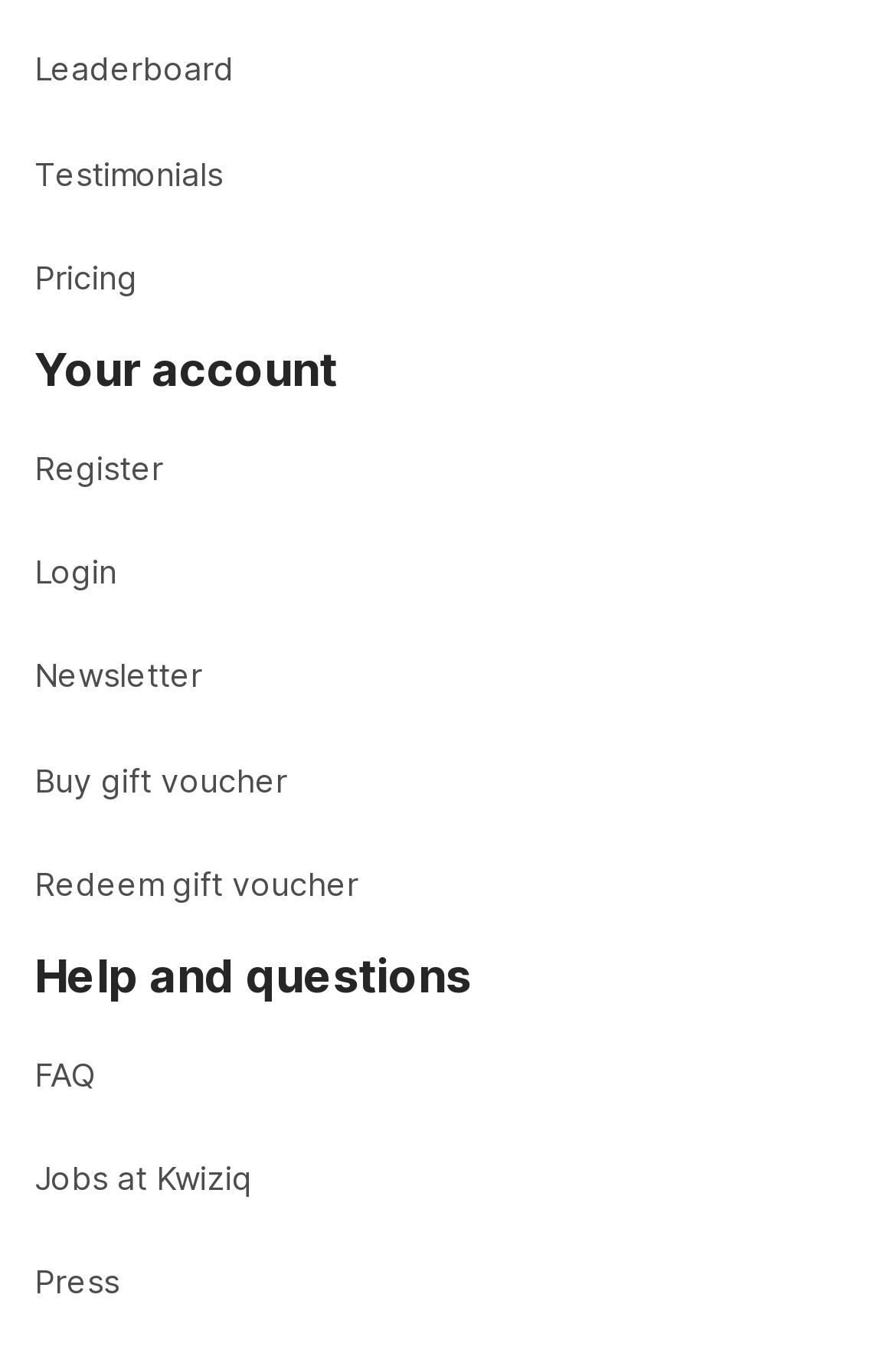Provide the bounding box coordinates for the UI element that is described as: "Buy gift voucher".

[0.038, 0.566, 0.962, 0.623]